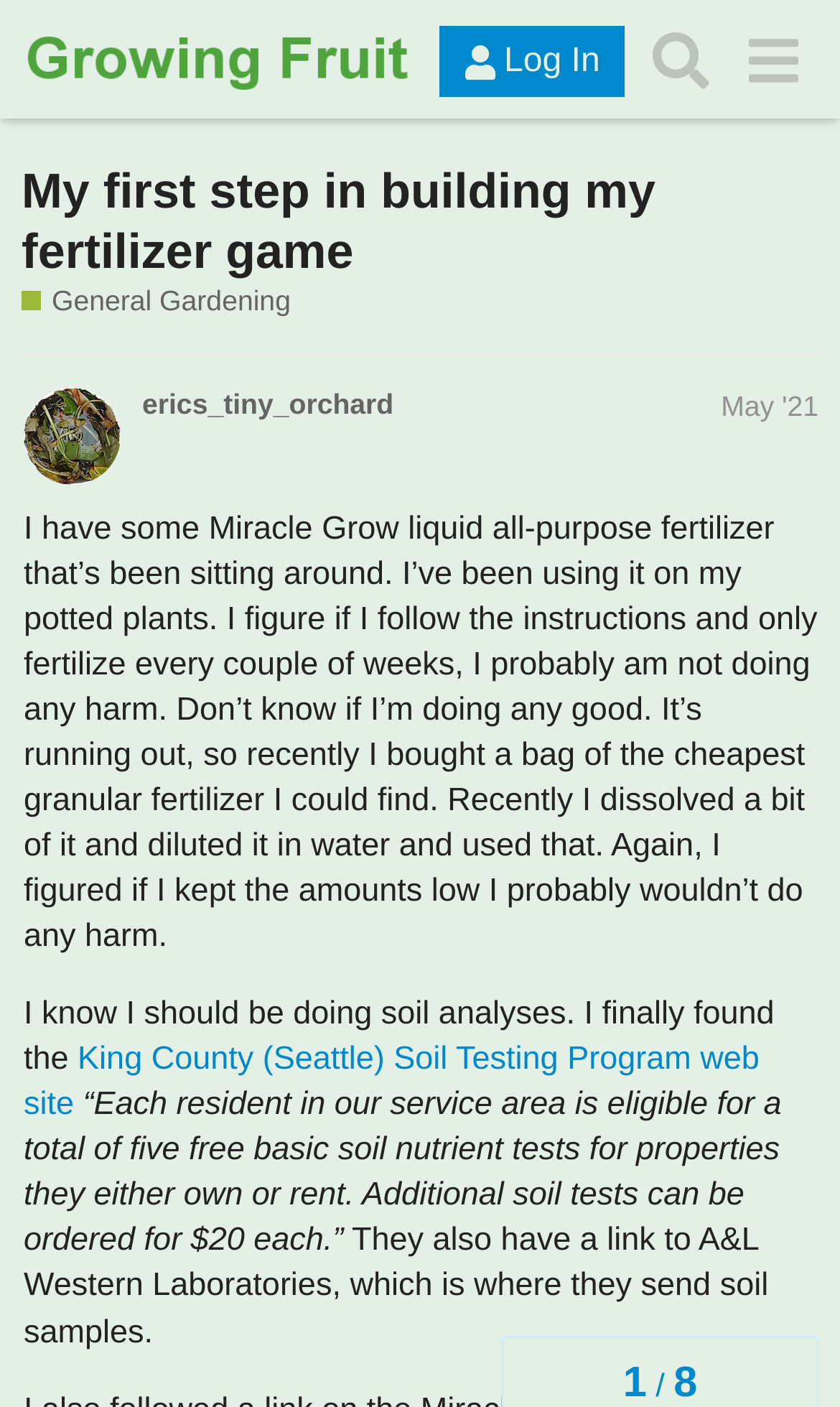Please provide a brief answer to the question using only one word or phrase: 
What type of fertilizer is mentioned in the post?

Miracle Grow liquid all-purpose fertilizer